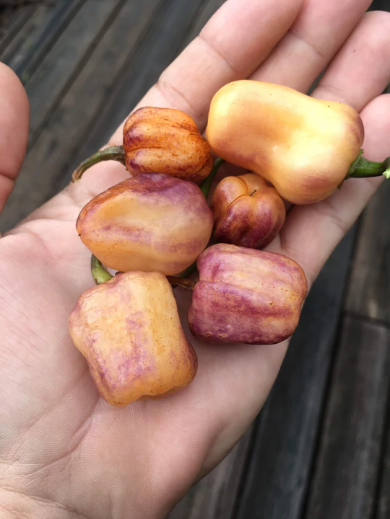Provide a thorough description of the contents of the image.

In this hand-held image, several small, colorful peppers are being showcased, likely harvested from a home garden. The peppers exhibit a range of hues from peach to light orange and purple, with a slightly shiny skin that suggests ripeness. Their unique shapes and colors indicate they are Puma Peach Habanero peppers, renowned for their heat with a sweet front flavor. This variety stands out for its less intense foliage compared to its darker counterparts, featuring occasional green-leaf variations. The setting appears to have wooden flooring, hinting at a rustic outdoor environment, which adds to the organic feel of the image, emphasizing the charm of home-grown produce.